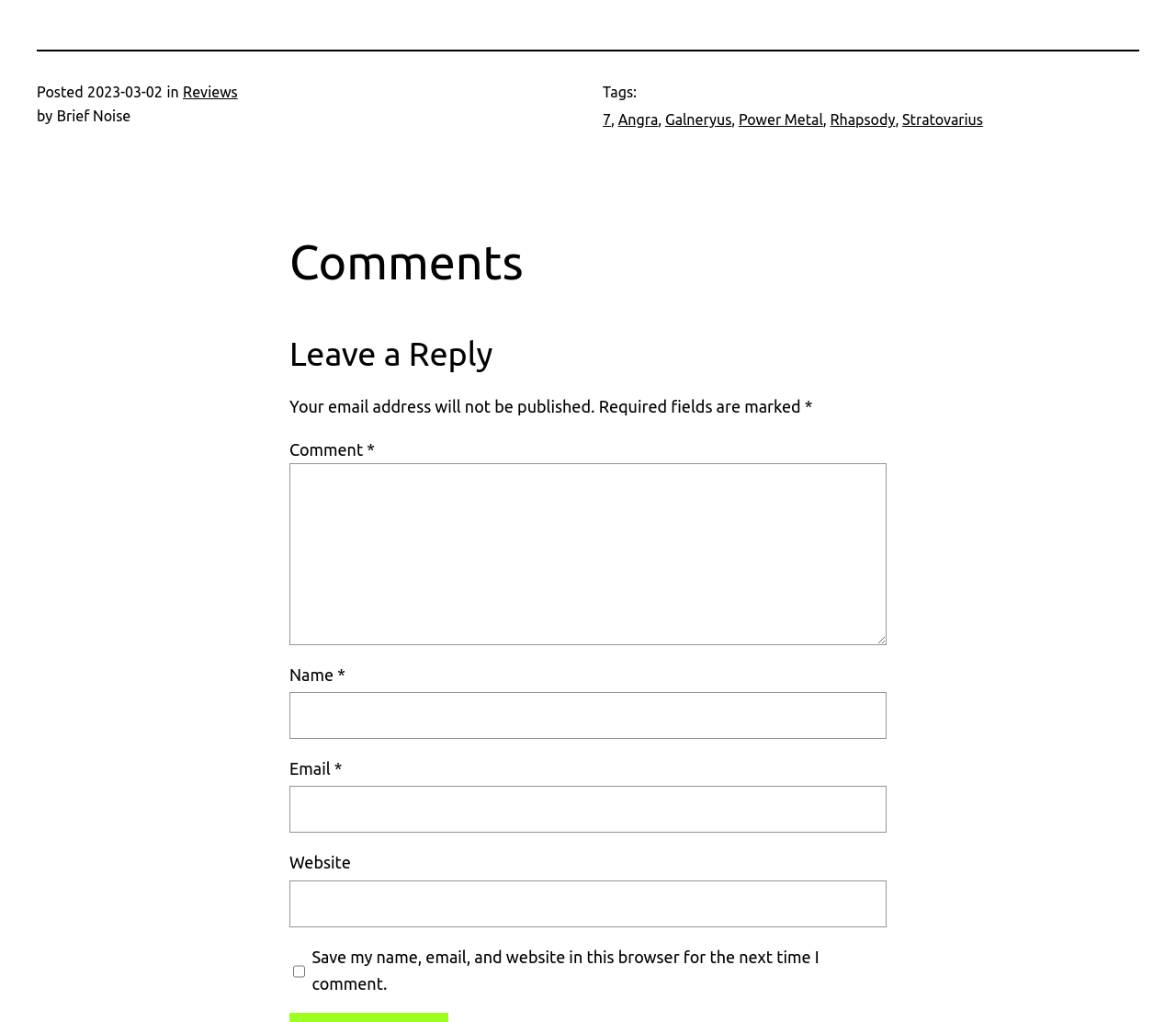Please find the bounding box for the UI element described by: "parent_node: Website name="url"".

[0.246, 0.861, 0.754, 0.907]